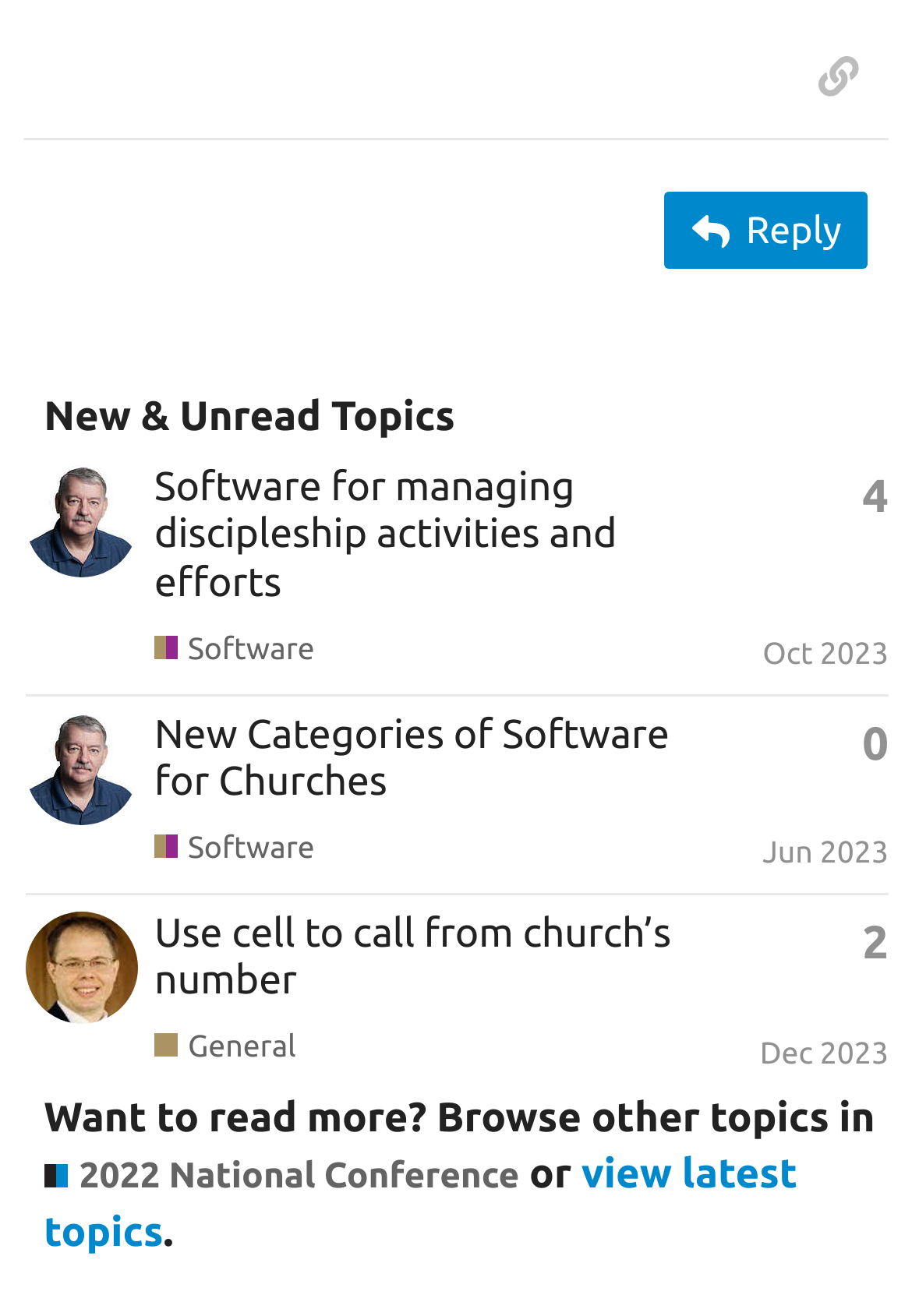Please determine the bounding box coordinates of the section I need to click to accomplish this instruction: "Reply to this post".

[0.729, 0.146, 0.952, 0.205]